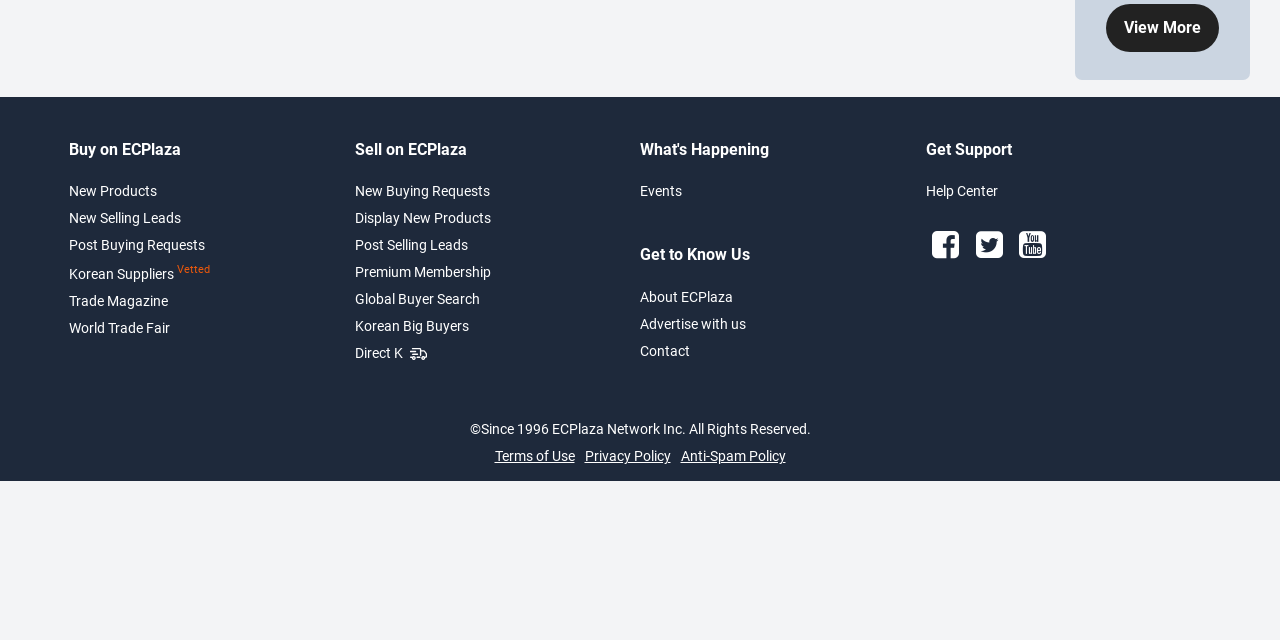Given the description "Korean Big Buyers", provide the bounding box coordinates of the corresponding UI element.

[0.277, 0.498, 0.366, 0.523]